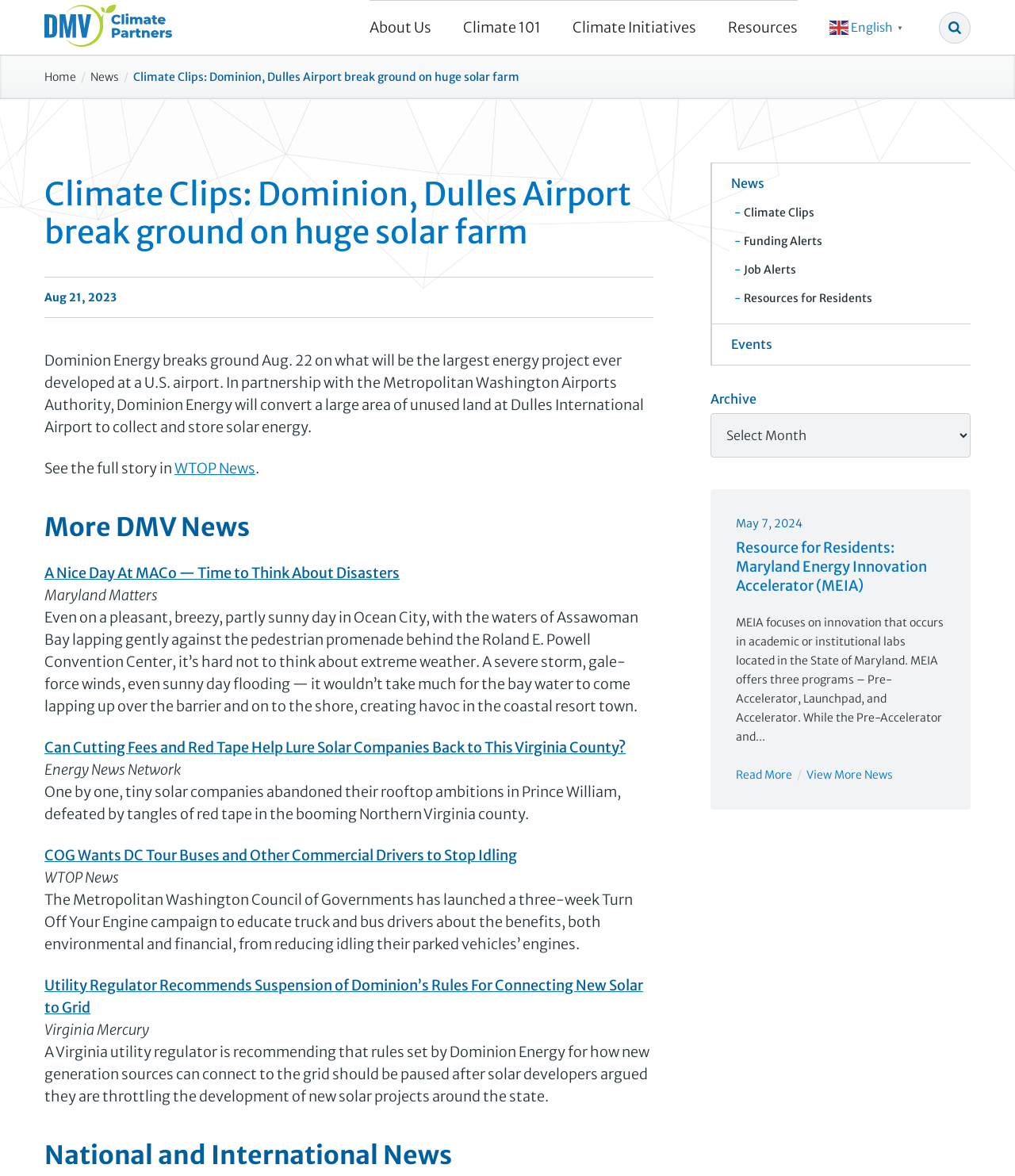Locate the bounding box coordinates of the clickable region to complete the following instruction: "Go to News page."

[0.089, 0.059, 0.117, 0.071]